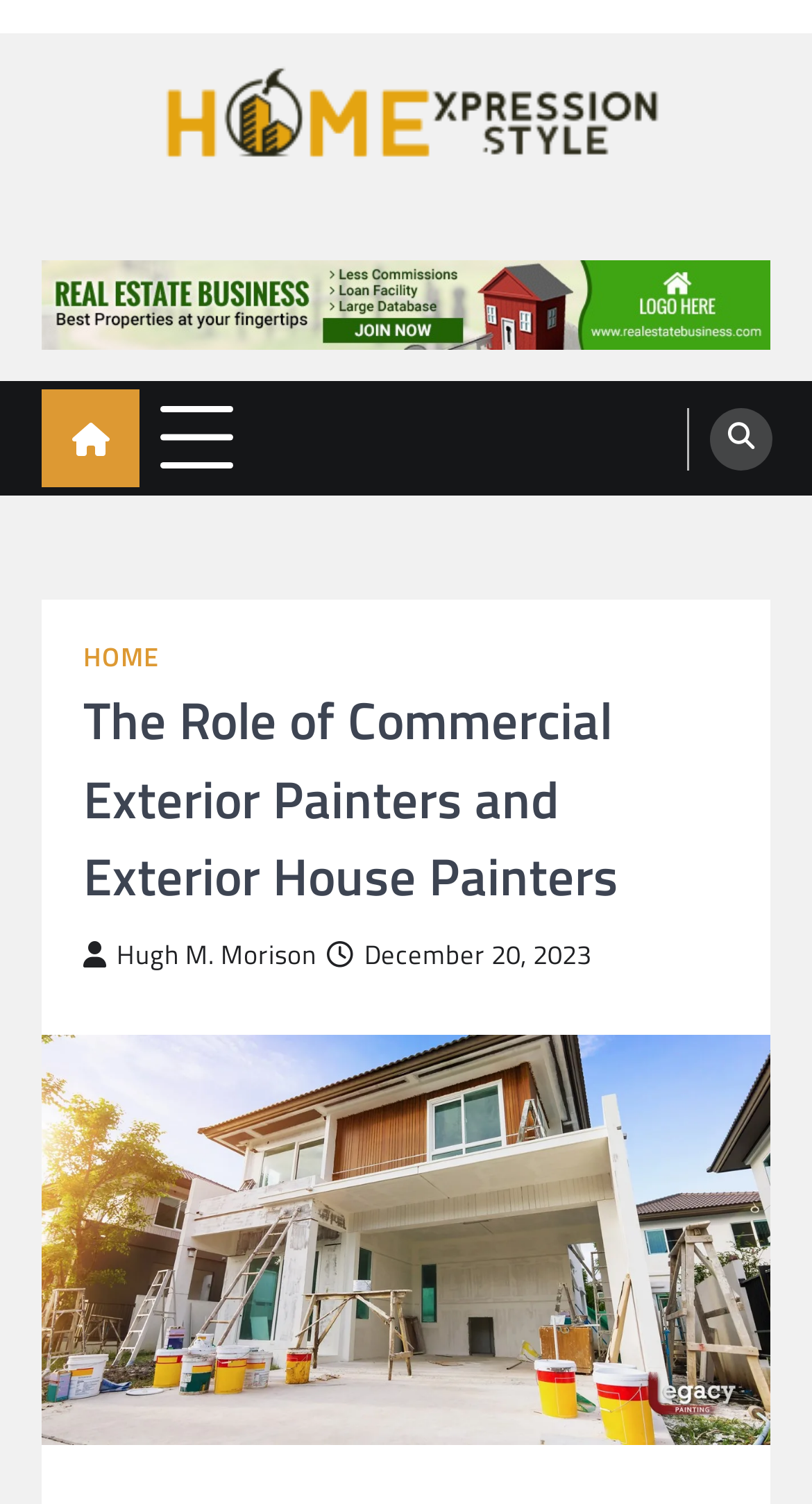Summarize the webpage with a detailed and informative caption.

The webpage appears to be a blog article about the role of commercial exterior painters and exterior house painters. At the top left of the page, there is a logo and a link to "Home Xpression Style" with an accompanying image. Next to it, there is a text "Home Improvement Blog". 

On the top right, there is an advertisement with an image. Below the advertisement, there is a "home icon" link and a "menu toggle" button. 

On the top right corner, there is a search link. When expanded, it reveals a menu with a "HOME" link and a header section. The header section contains the title of the article "The Role of Commercial Exterior Painters and Exterior House Painters" and two links, one to the author "Hugh M. Morison" and another to the publication date "December 20, 2023".